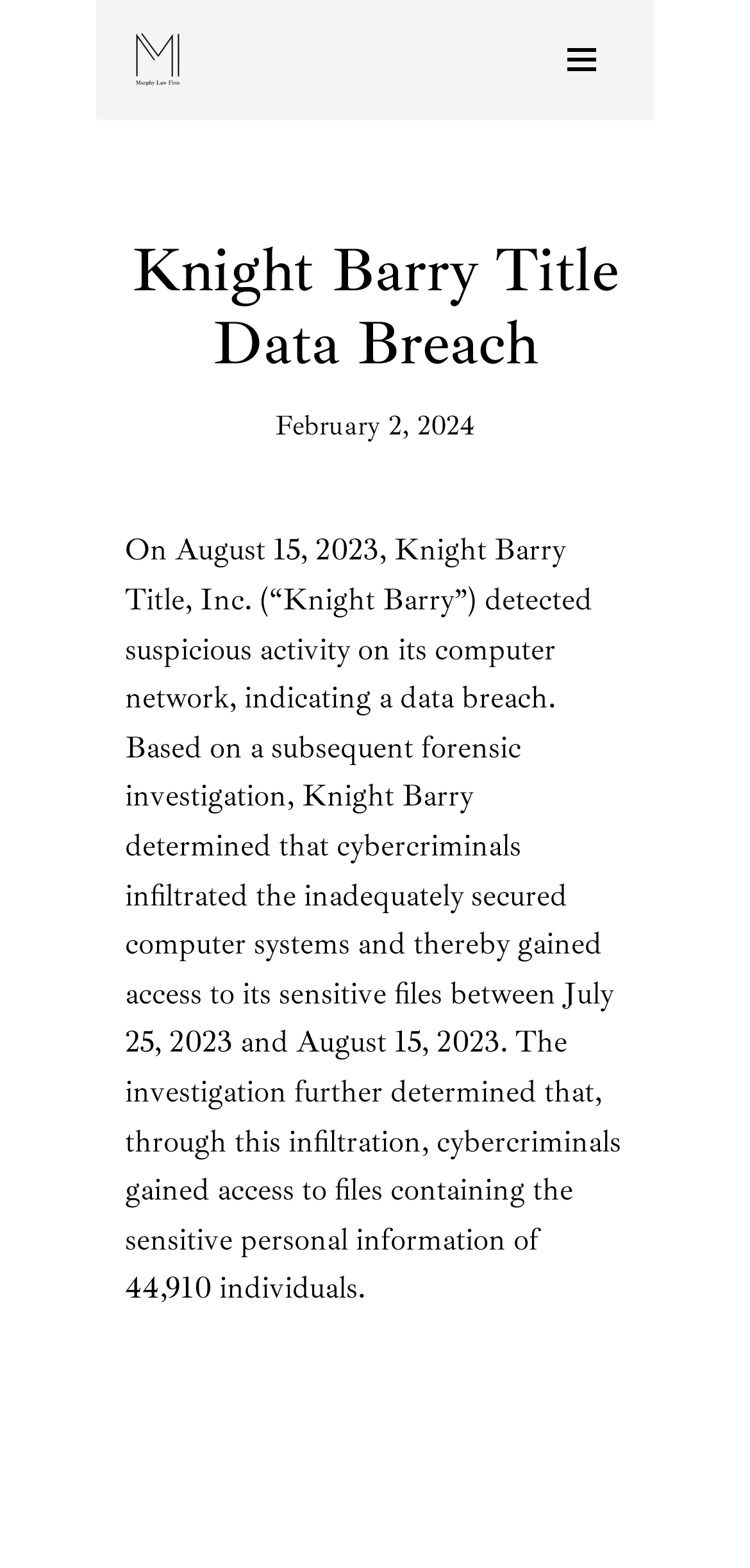Extract the bounding box coordinates for the described element: "Navigation Menu". The coordinates should be represented as four float numbers between 0 and 1: [left, top, right, bottom].

[0.718, 0.018, 0.833, 0.058]